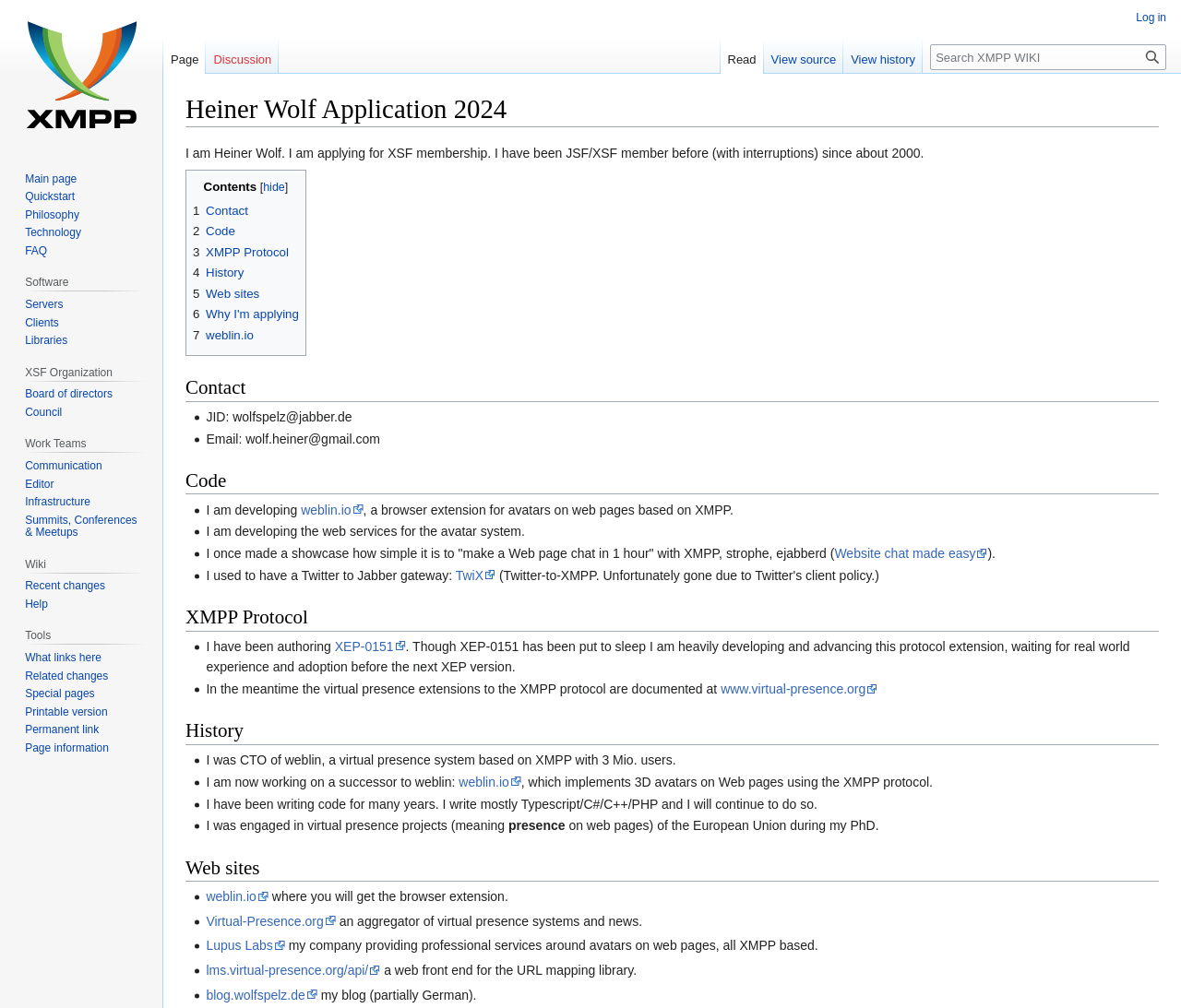Please identify the bounding box coordinates of the area I need to click to accomplish the following instruction: "View 'weblin.io'".

[0.255, 0.498, 0.308, 0.513]